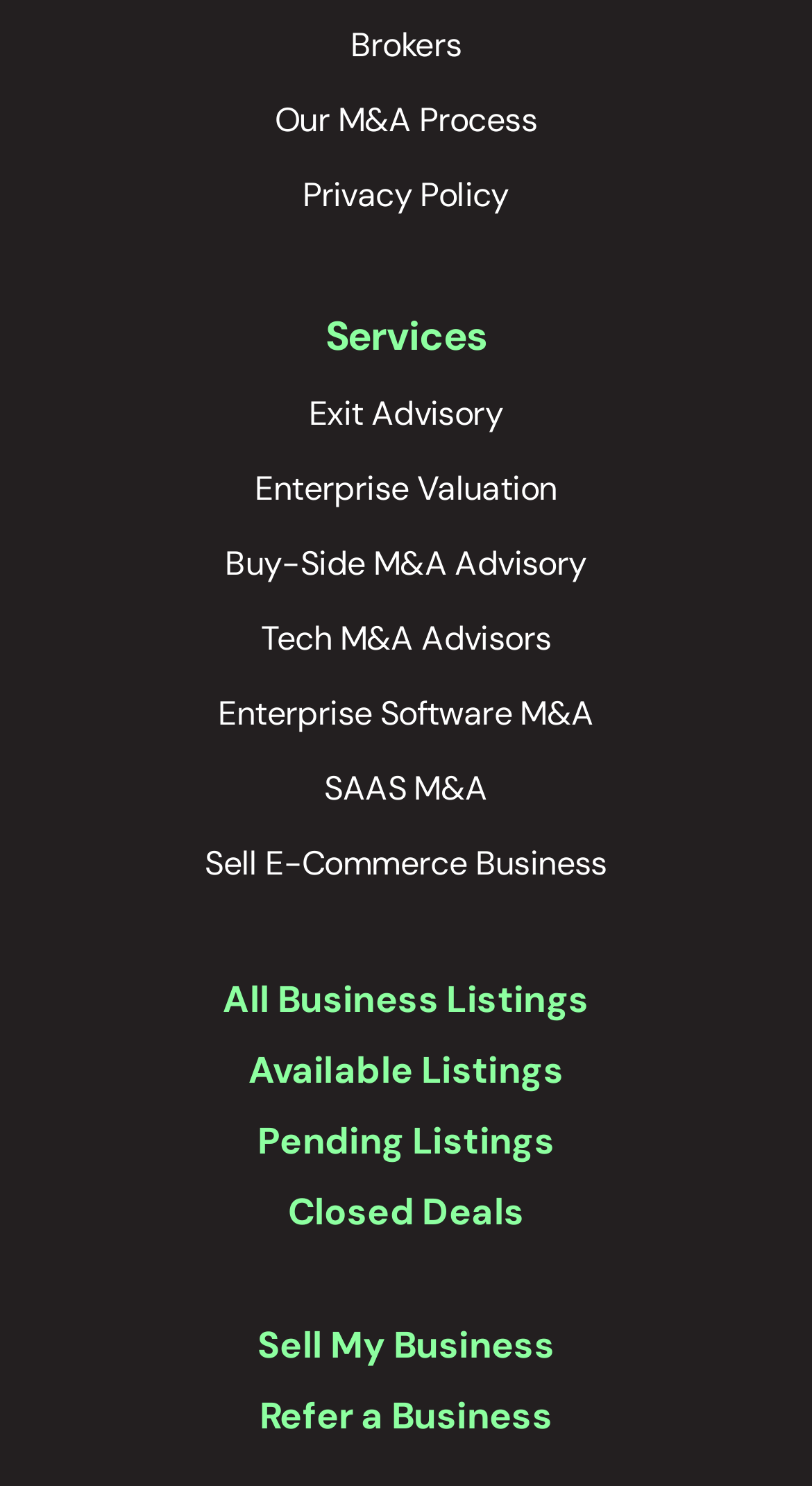Pinpoint the bounding box coordinates of the element to be clicked to execute the instruction: "Click on Brokers".

[0.431, 0.015, 0.569, 0.045]